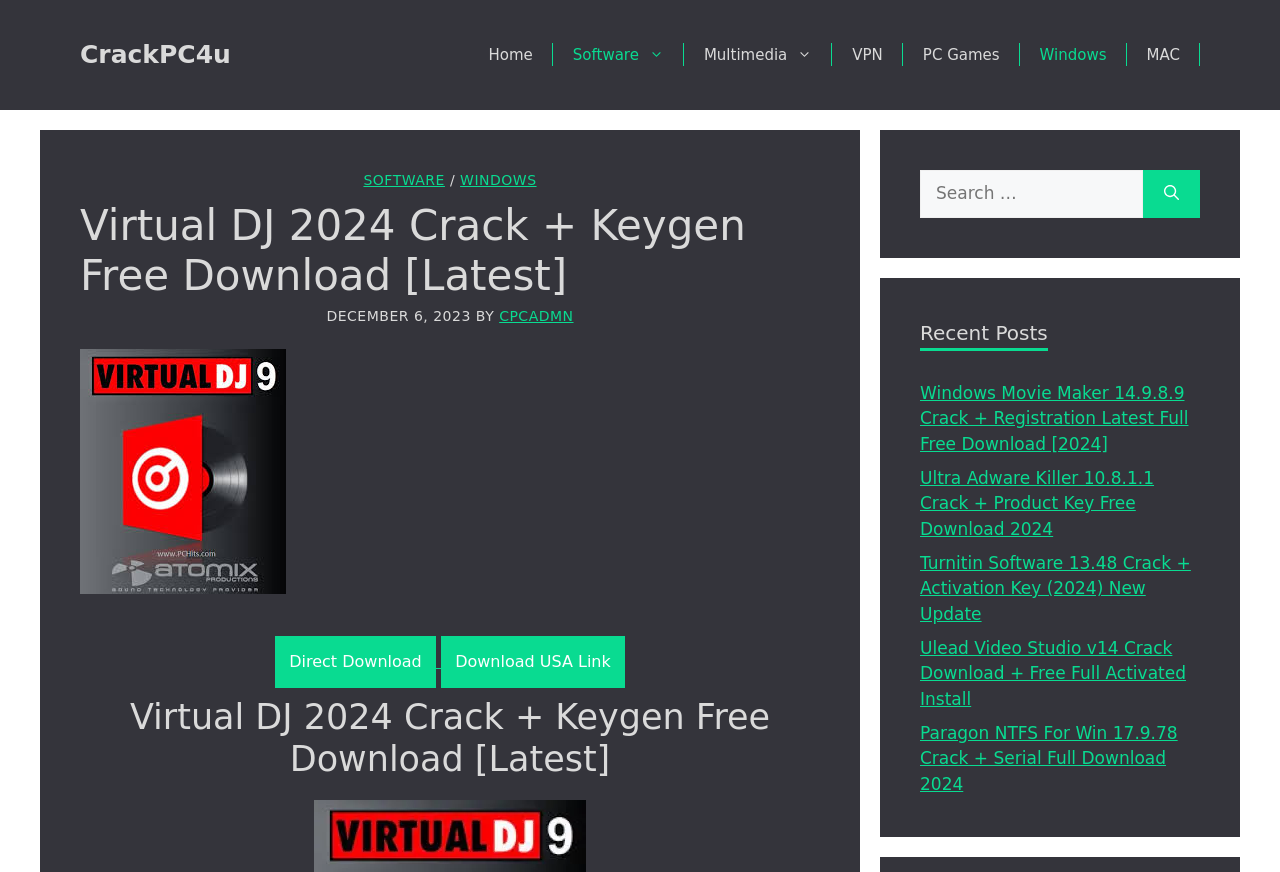Find the bounding box coordinates of the clickable element required to execute the following instruction: "Download Virtual DJ 2024 Crack". Provide the coordinates as four float numbers between 0 and 1, i.e., [left, top, right, bottom].

[0.215, 0.729, 0.34, 0.788]